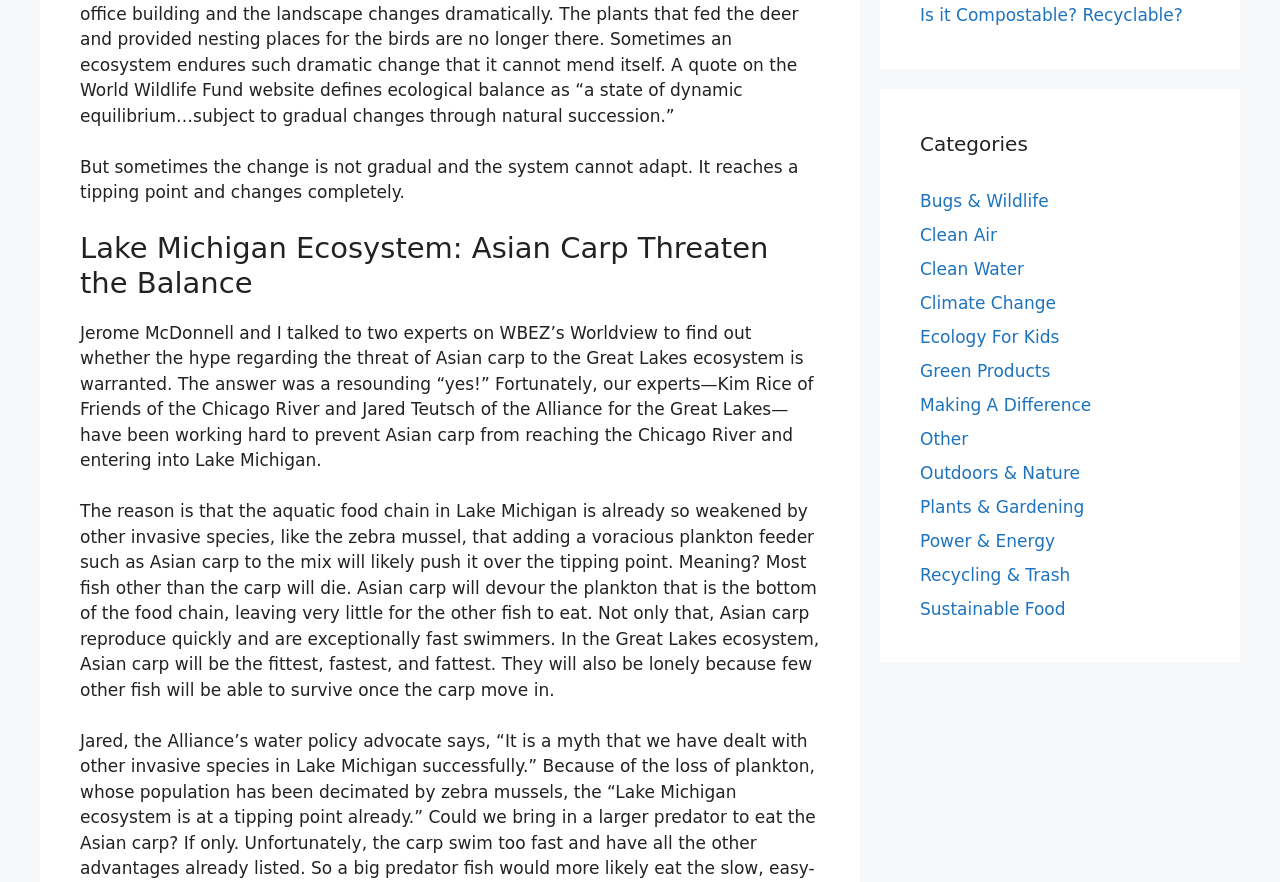Using the webpage screenshot, locate the HTML element that fits the following description and provide its bounding box: "Clean Air".

[0.719, 0.255, 0.779, 0.277]